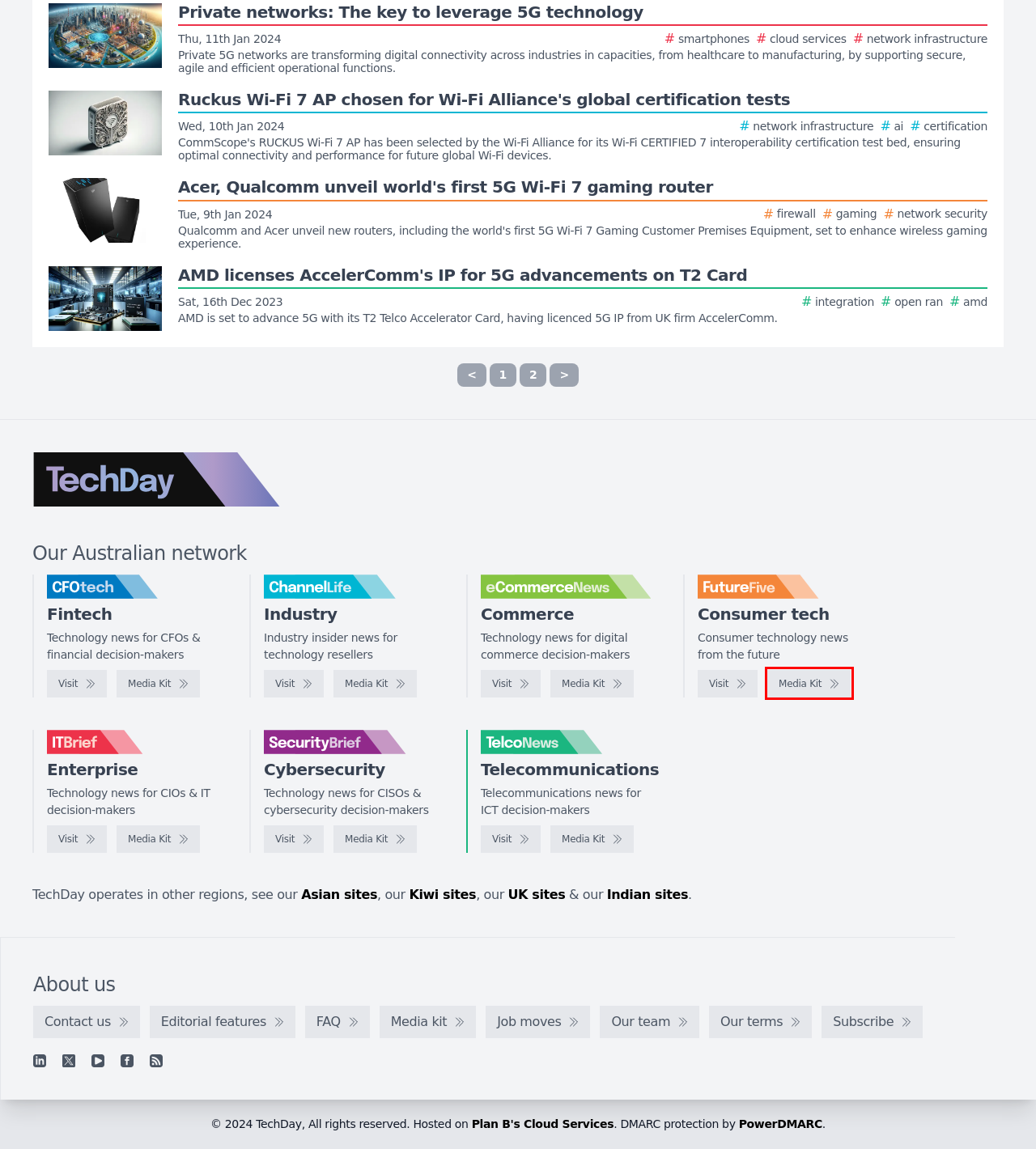Examine the screenshot of a webpage with a red bounding box around a UI element. Select the most accurate webpage description that corresponds to the new page after clicking the highlighted element. Here are the choices:
A. Join our mailing list
B. FutureFive Australia - Consumer technology news from the future
C. FutureFive Australia - Media kit
D. Private networks: The key to leverage 5G technology
E. CFOtech Australia - Media kit
F. Hosted Data Centre, Server and Storage Solutions | Plan B
G. SecurityBrief Australia - Media kit
H. TelcoNews Australia - Media kit

C